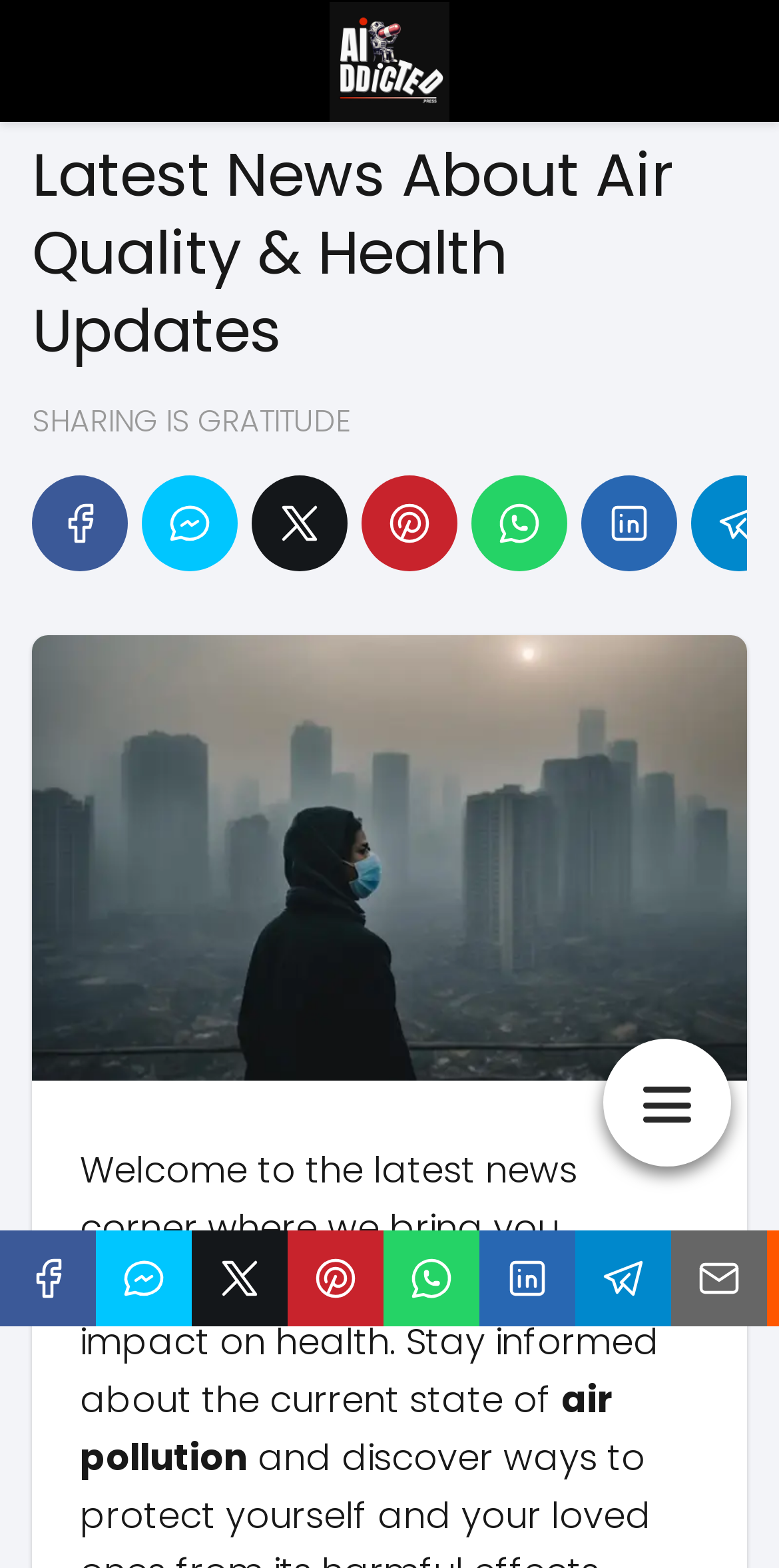Determine the bounding box coordinates for the element that should be clicked to follow this instruction: "View news about air quality". The coordinates should be given as four float numbers between 0 and 1, in the format [left, top, right, bottom].

[0.0, 0.405, 1.0, 0.689]